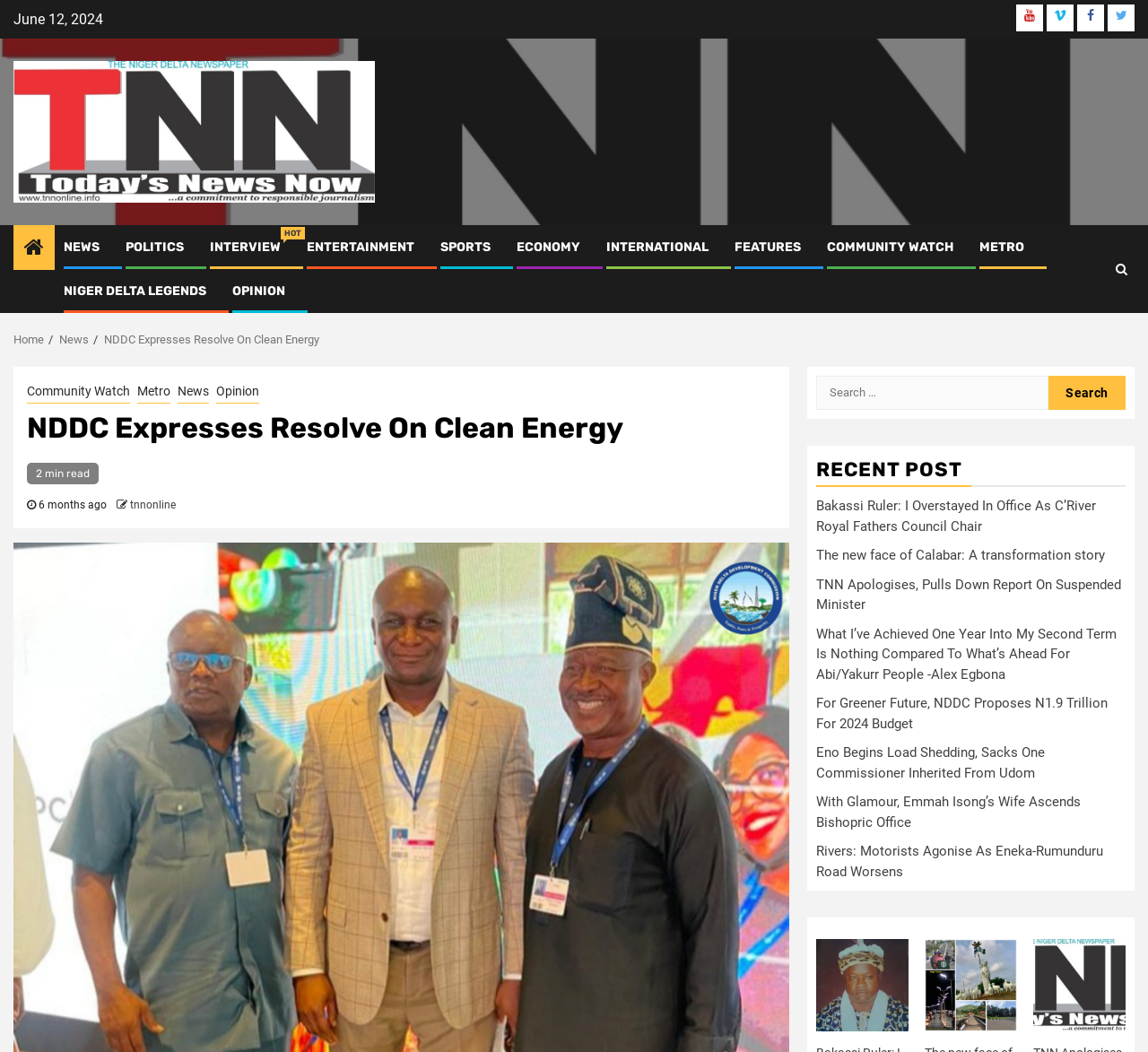Generate an in-depth caption that captures all aspects of the webpage.

This webpage appears to be a news article page from TNN Newspaper. At the top, there is a date "June 12, 2024" and a row of social media links, including Youtube, Vimeo, Facebook, and Twitter. Below the social media links, there is a logo of TNN Newspaper with a link to the homepage.

The main navigation menu is located below the logo, with links to various news categories such as NEWS, POLITICS, INTERVIEW HOT, ENTERTAINMENT, SPORTS, ECONOMY, INTERNATIONAL, FEATURES, COMMUNITY WATCH, and METRO.

The main content of the page is an article titled "NDDC Expresses Resolve On Clean Energy". The article has a heading, a 2-minute read time indicator, and a publication date of 6 months ago. There is also a link to the author "tnnonline".

On the right side of the page, there is a search bar with a search button. Below the search bar, there is a section titled "RECENT POST" with a list of 7 recent news articles, each with a link to the full article.

At the top right corner of the page, there is a breadcrumbs navigation menu showing the current page's location in the website's hierarchy.